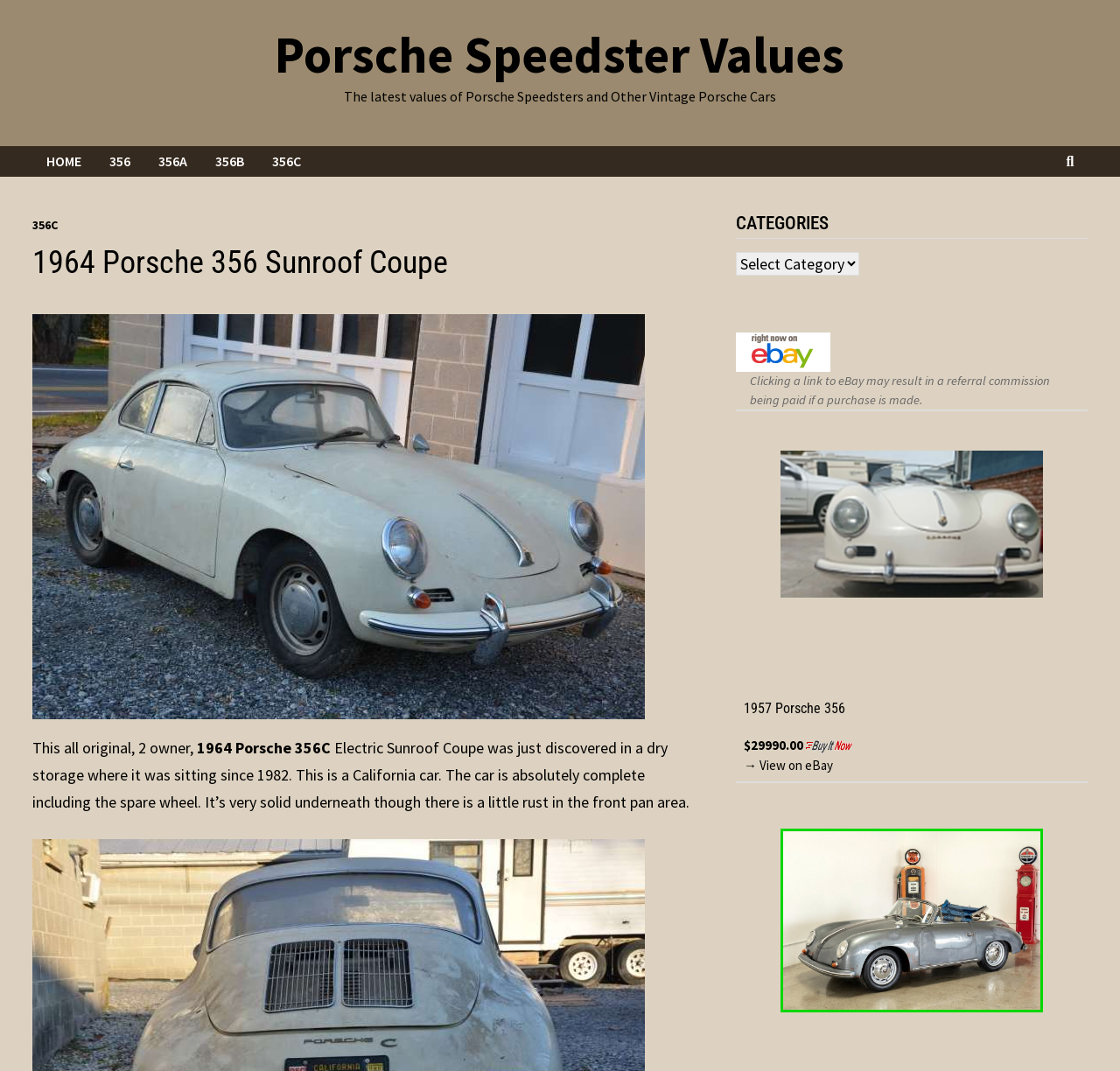Please determine the bounding box coordinates for the element that should be clicked to follow these instructions: "View 1957 Porsche 356 details".

[0.664, 0.653, 0.964, 0.669]